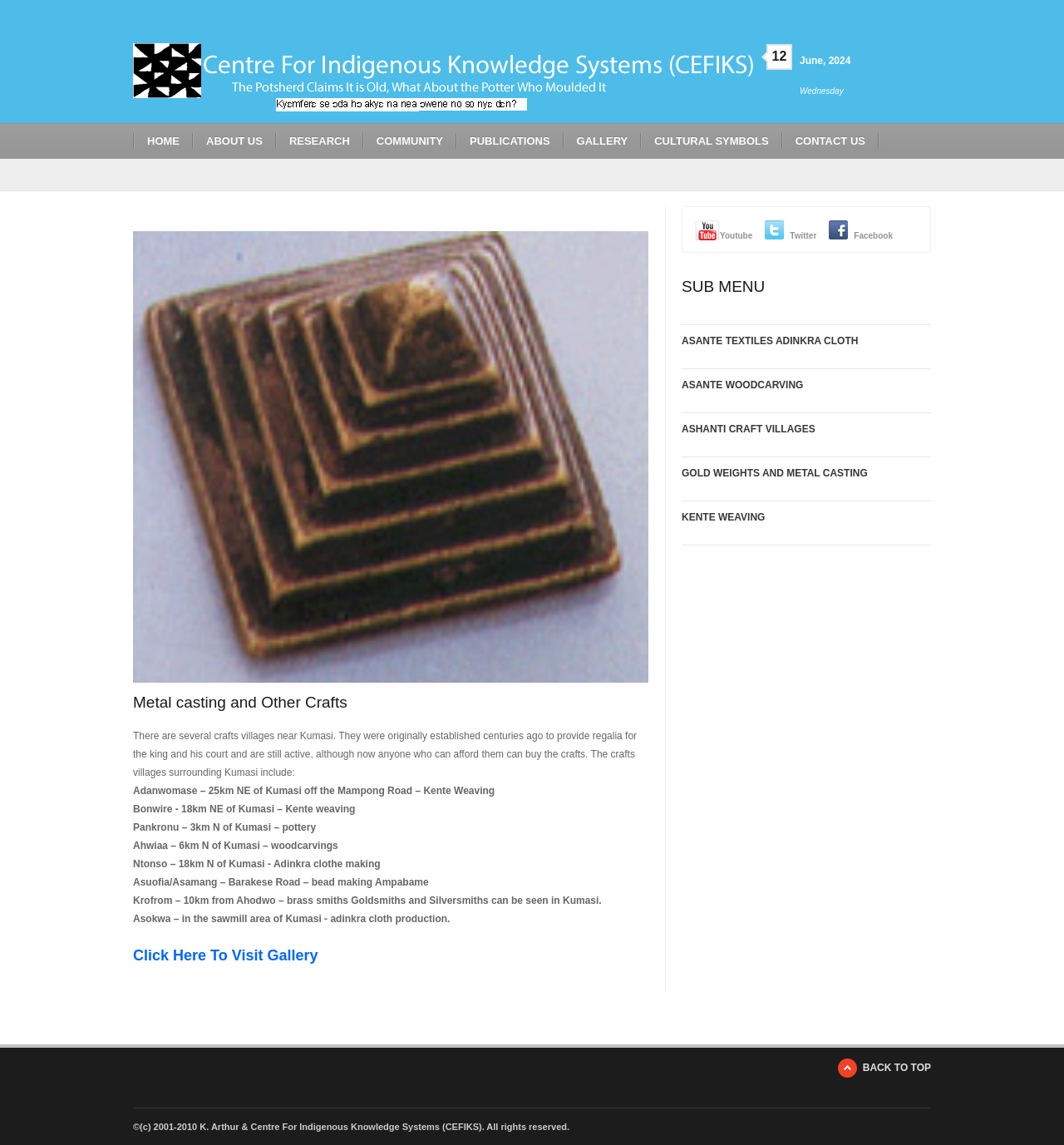Please identify the bounding box coordinates of the element I should click to complete this instruction: 'Click the BACK TO TOP link'. The coordinates should be given as four float numbers between 0 and 1, like this: [left, top, right, bottom].

[0.787, 0.924, 0.875, 0.941]